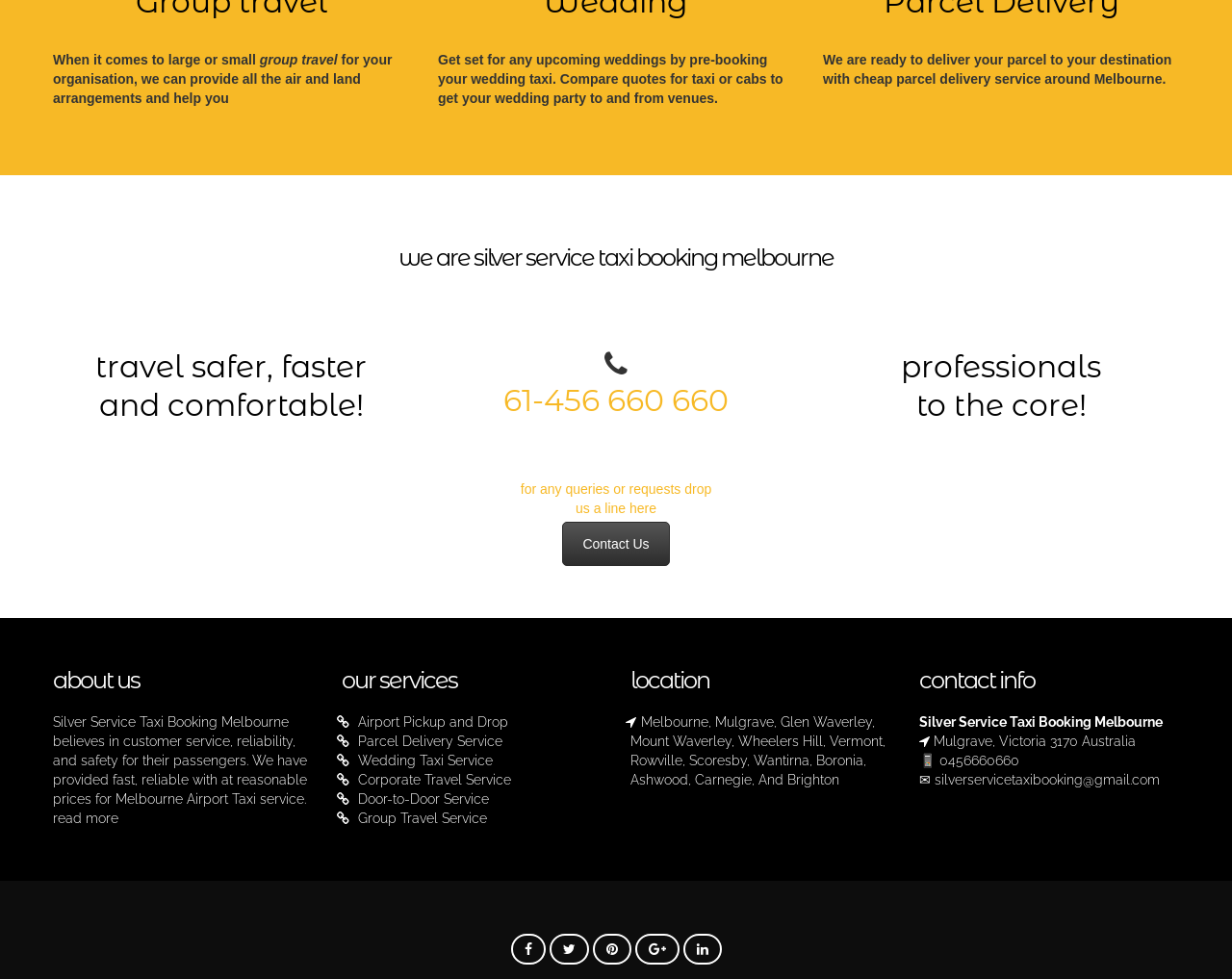Identify the bounding box for the UI element described as: "Follow ACT on LinkedIn!". The coordinates should be four float numbers between 0 and 1, i.e., [left, top, right, bottom].

None